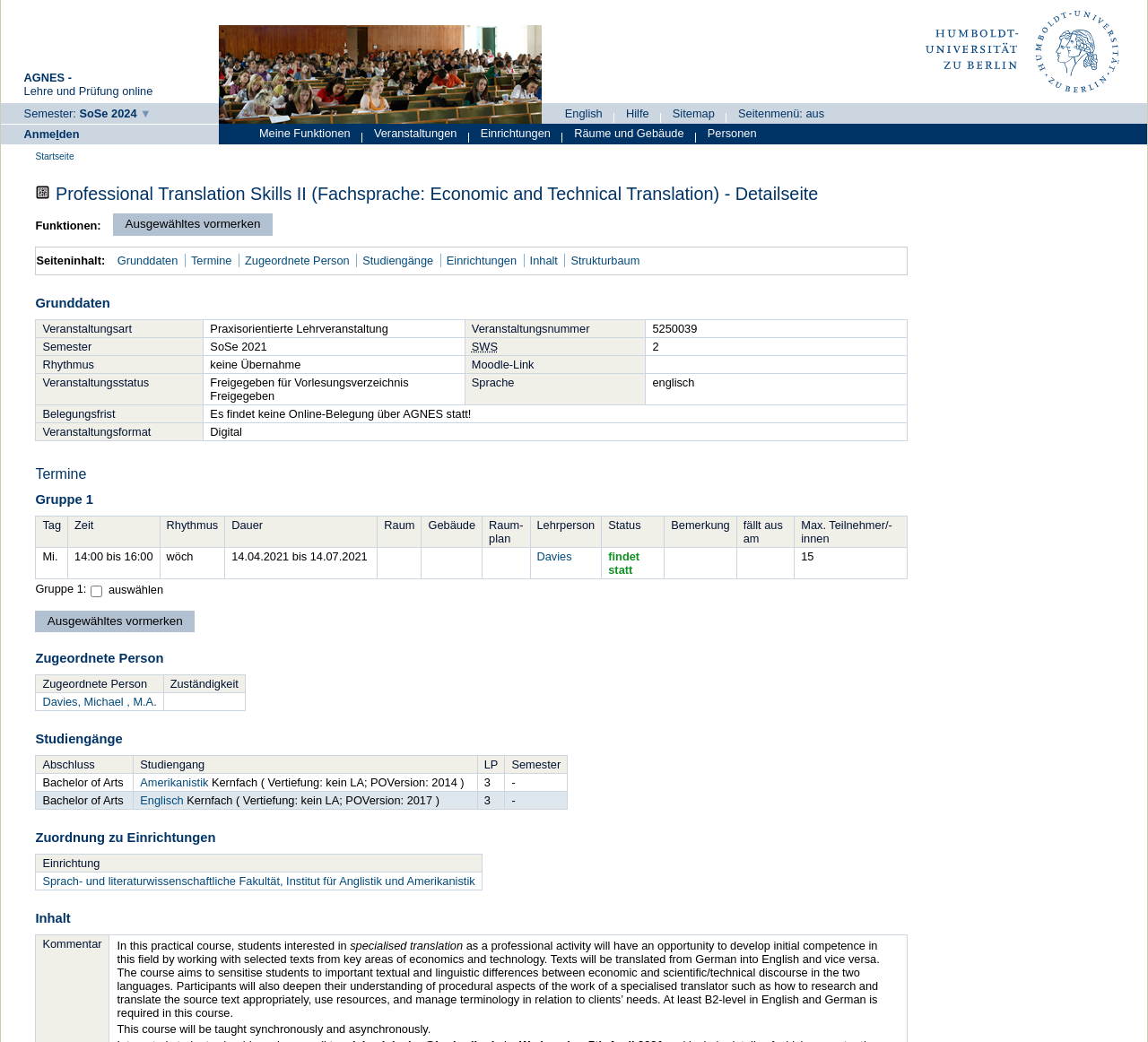Detail the webpage's structure and highlights in your description.

This webpage is about a course, "Professional Translation Skills II (Fachsprache: Economic and Technical Translation)", at Humboldt-Universität zu Berlin. At the top, there is a navigation menu with links to "Semester: SoSe 2024", "Humboldt-Universität zu Berlin", "English", "Hilfe", "Sitemap", and "Seitenmenü: aus". Below this menu, there is an image of students in a lecture.

The main content of the page is divided into two sections. The first section, "Für diese angegebene URL oder die aktuelle Seite", has a heading and an image. Below this, there are links to "Grunddaten", "Termine", "Zugeordnete Person", "Studiengänge", "Einrichtungen", "Inhalt", and "Strukturbaum".

The second section is a table displaying the course details, including "Veranstaltungsart", "Veranstaltungsnummer", "Semester", "SWS", "Rhythmus", "Moodle-Link", "Veranstaltungsstatus", "Sprache", "Belegungsfrist", and "Veranstaltungsformat". Each row in the table corresponds to a specific detail about the course.

Below the table, there is a heading "Termine" and another table displaying the course schedule, including columns for "Tag", "Zeit", "Rhythmus", "Dauer", "Raum", "Gebäude", "Raum-plan", "Lehrperson", "Status", "Bemerkung", "fällt aus am", and "Max. Teilnehmer/-innen". Each row in this table corresponds to a specific date and time of the course.